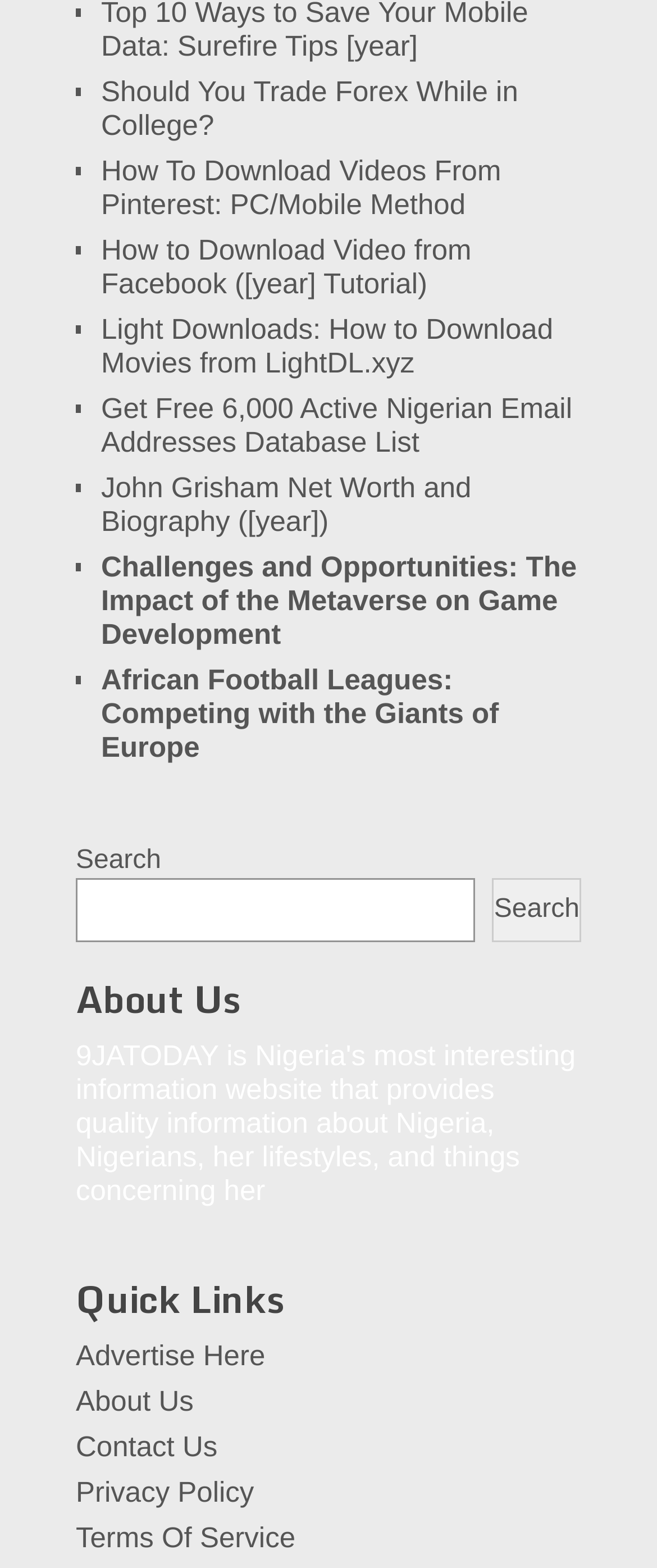Pinpoint the bounding box coordinates of the element you need to click to execute the following instruction: "Search for something". The bounding box should be represented by four float numbers between 0 and 1, in the format [left, top, right, bottom].

[0.115, 0.56, 0.724, 0.601]